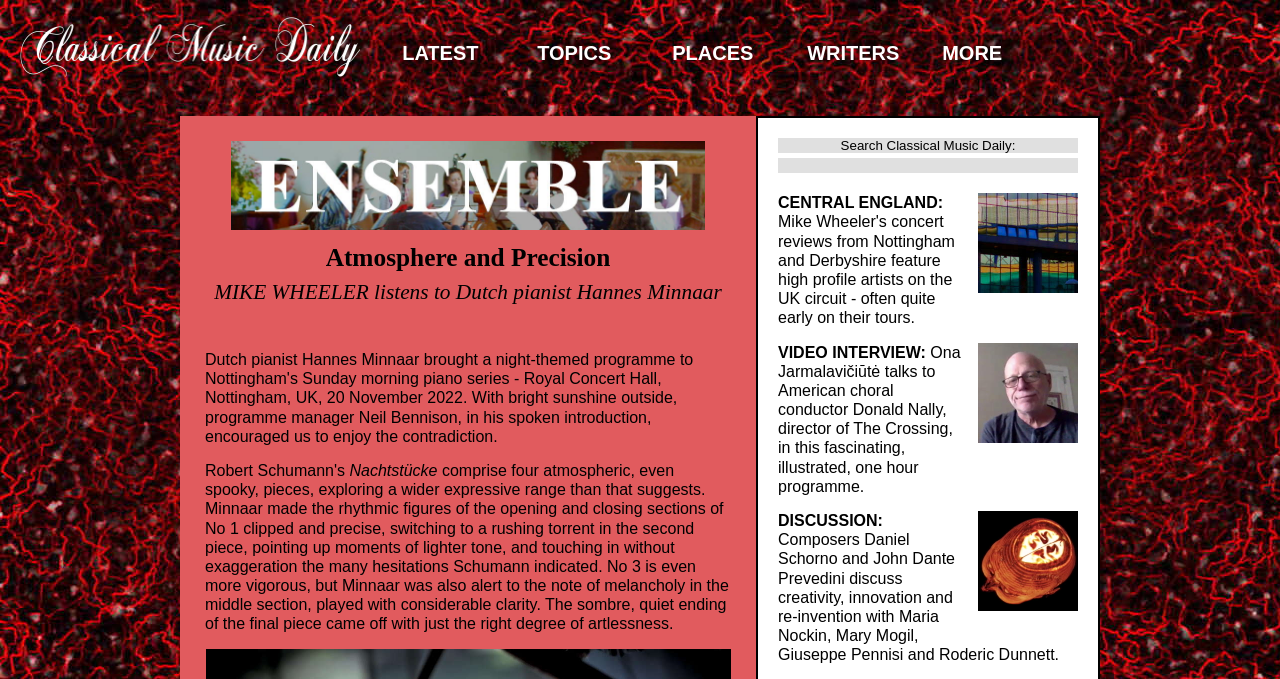How many links are in the top navigation bar?
Please provide a single word or phrase in response based on the screenshot.

5